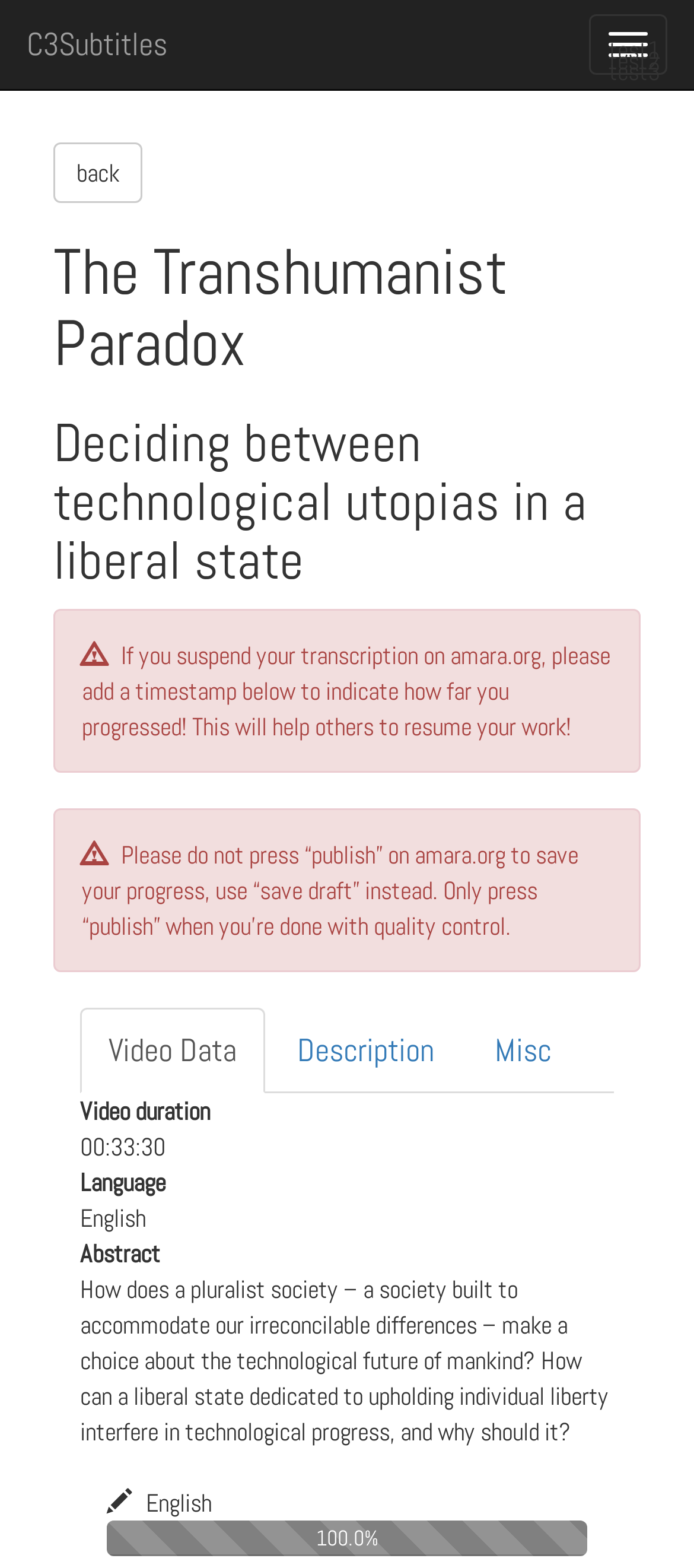What is the language of the video?
Kindly offer a detailed explanation using the data available in the image.

The language of the video can be found in the DescriptionListDetail element which is a part of the tabpanel. The element contains the text 'English' which indicates the language of the video.